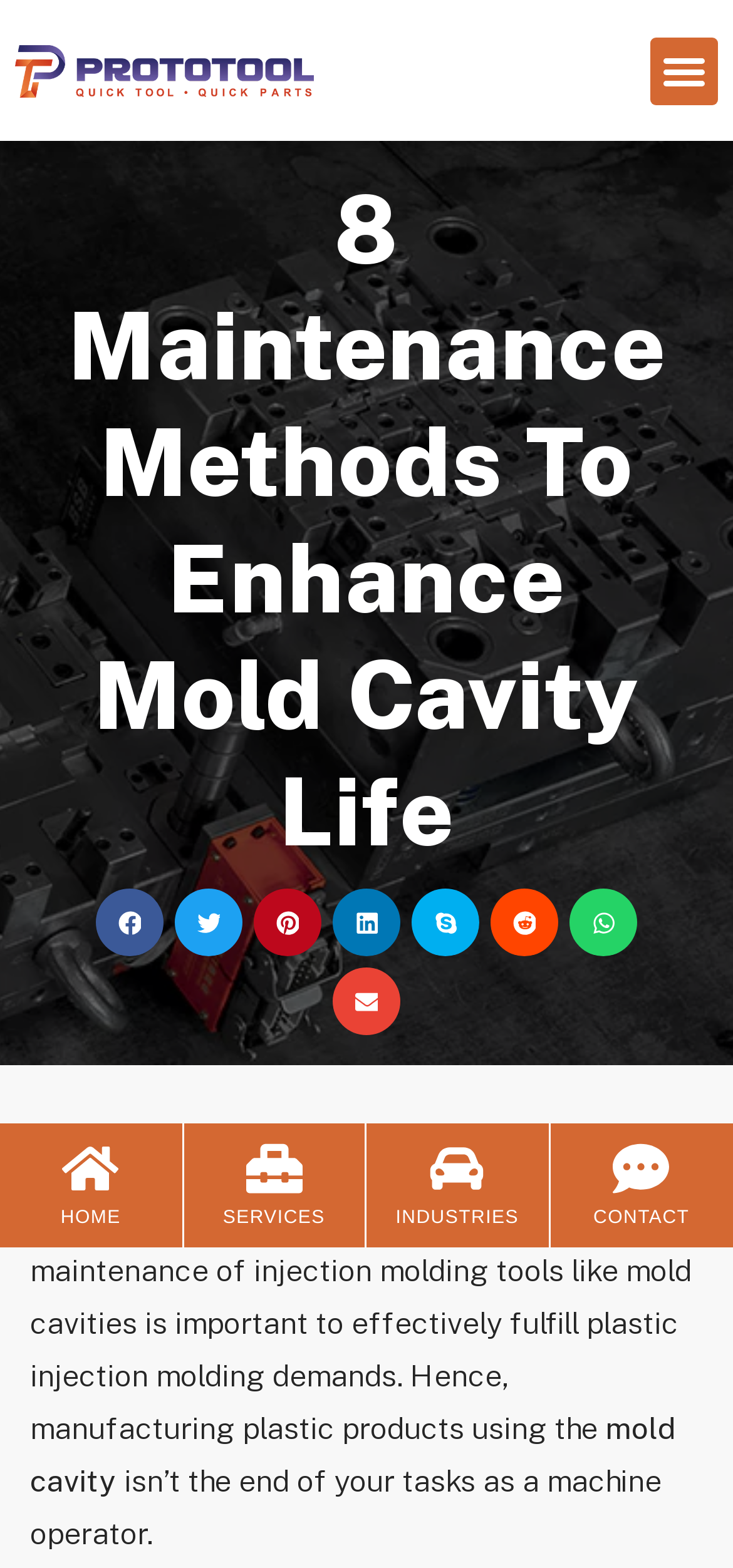Could you find the bounding box coordinates of the clickable area to complete this instruction: "Go to Home page"?

[0.041, 0.728, 0.115, 0.745]